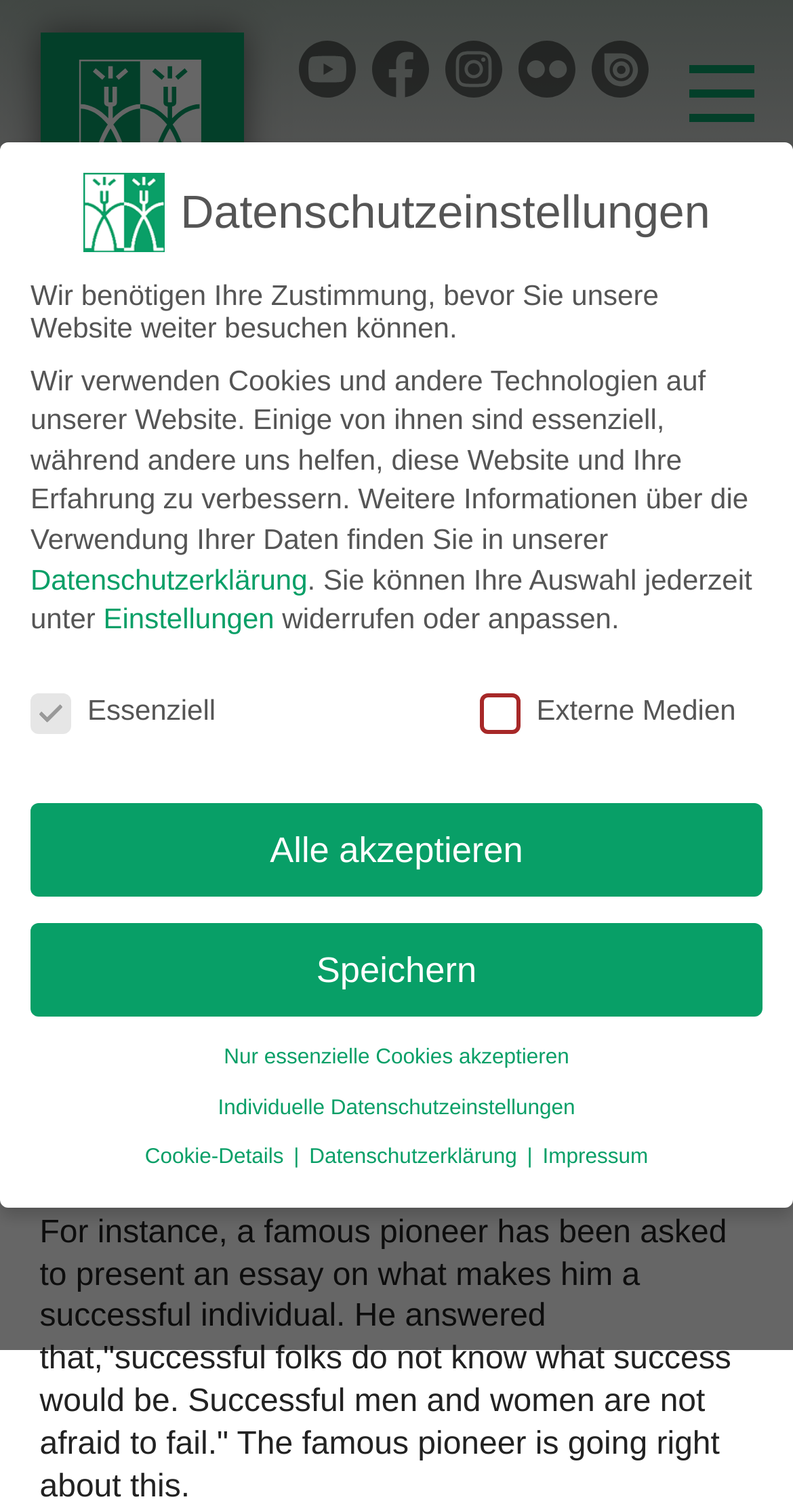Extract the bounding box coordinates for the UI element described as: "Nur essenzielle Cookies akzeptieren".

[0.282, 0.692, 0.718, 0.708]